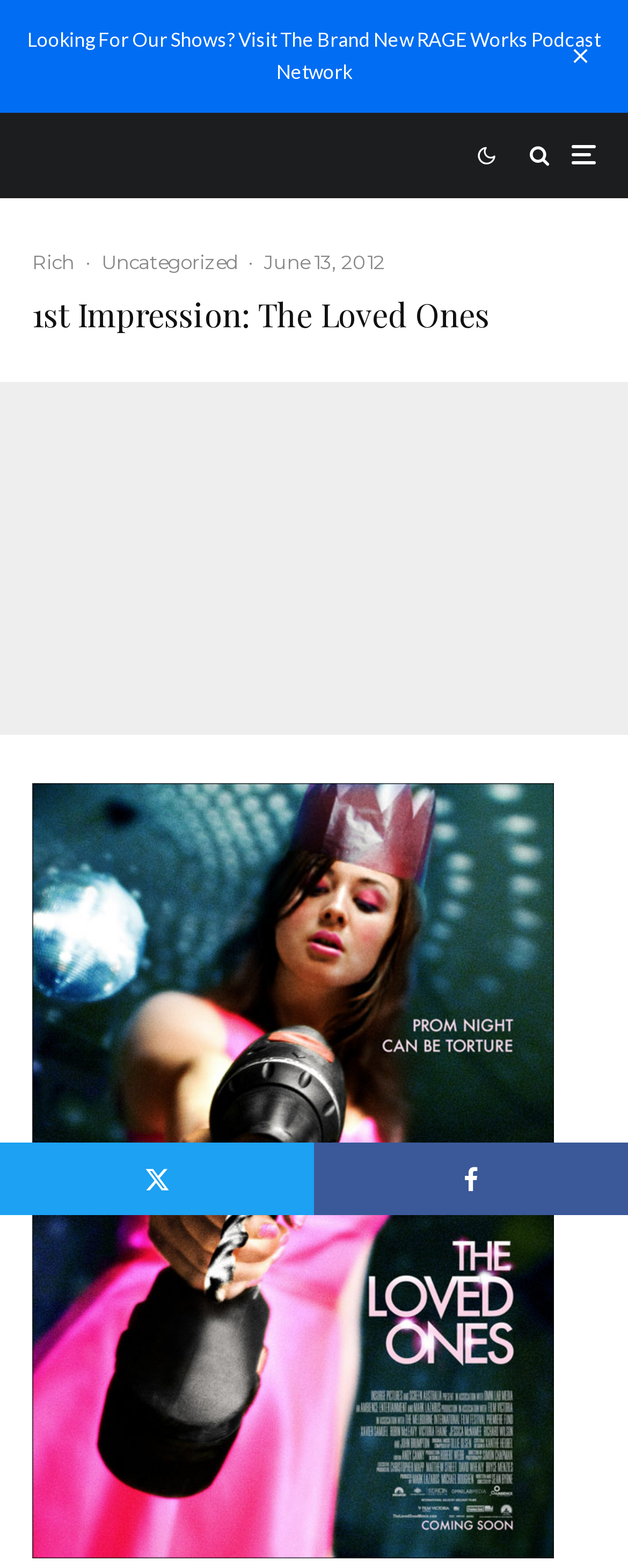Please determine the headline of the webpage and provide its content.

1st Impression: The Loved Ones